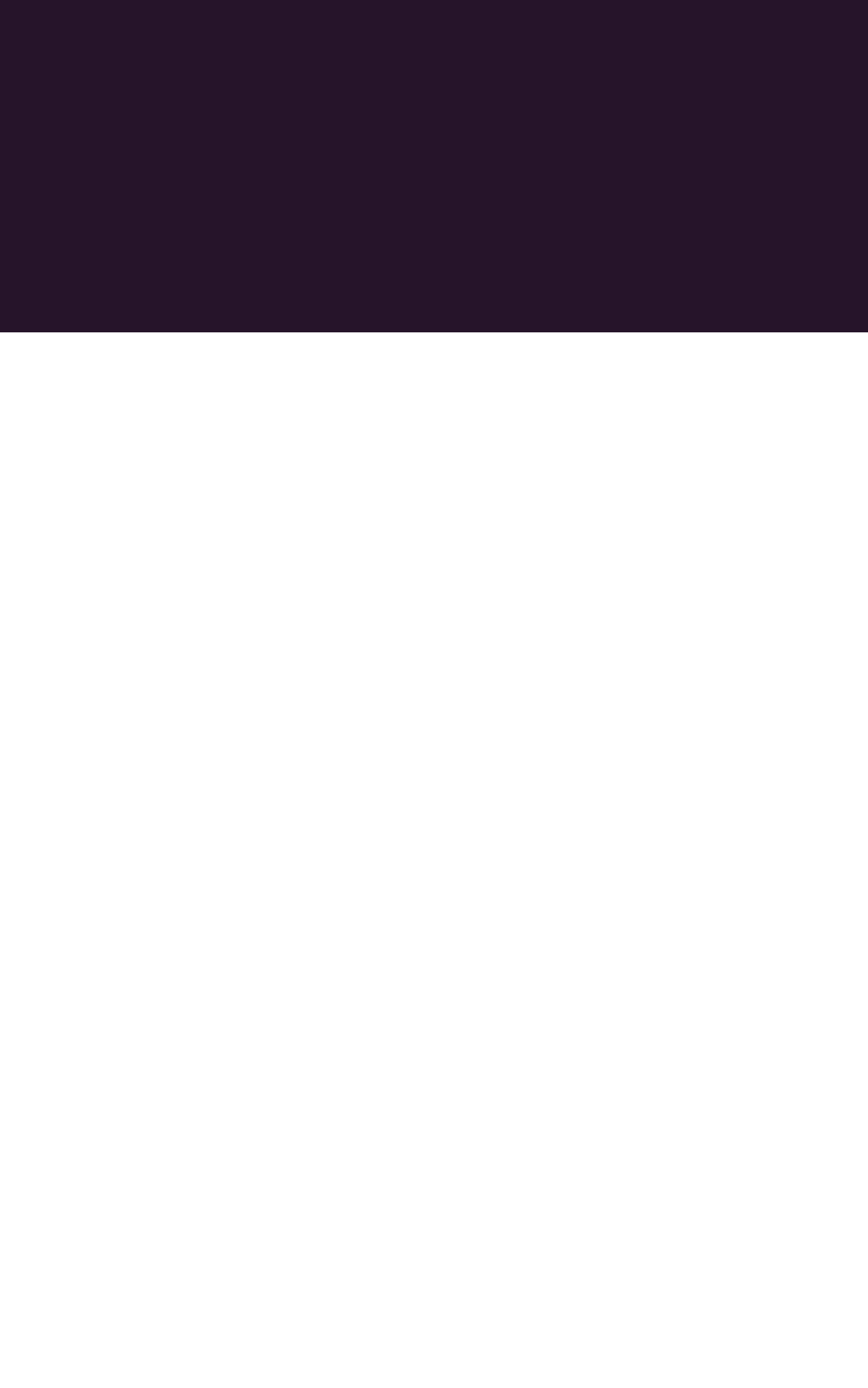Find the bounding box coordinates for the HTML element specified by: "Instagram".

[0.521, 0.707, 0.764, 0.815]